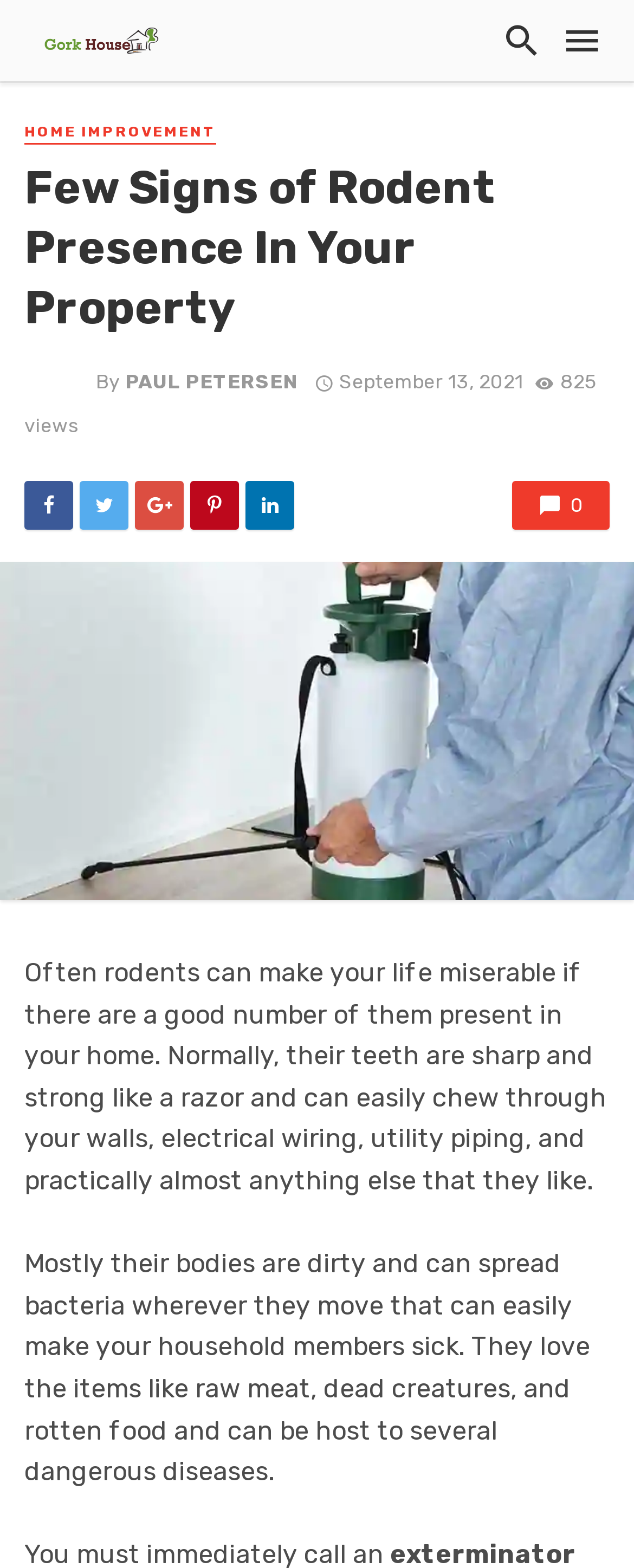Analyze the image and answer the question with as much detail as possible: 
What do rodents love to eat?

The article states that rodents love to eat items like raw meat, dead creatures, and rotten food, which can host several dangerous diseases.